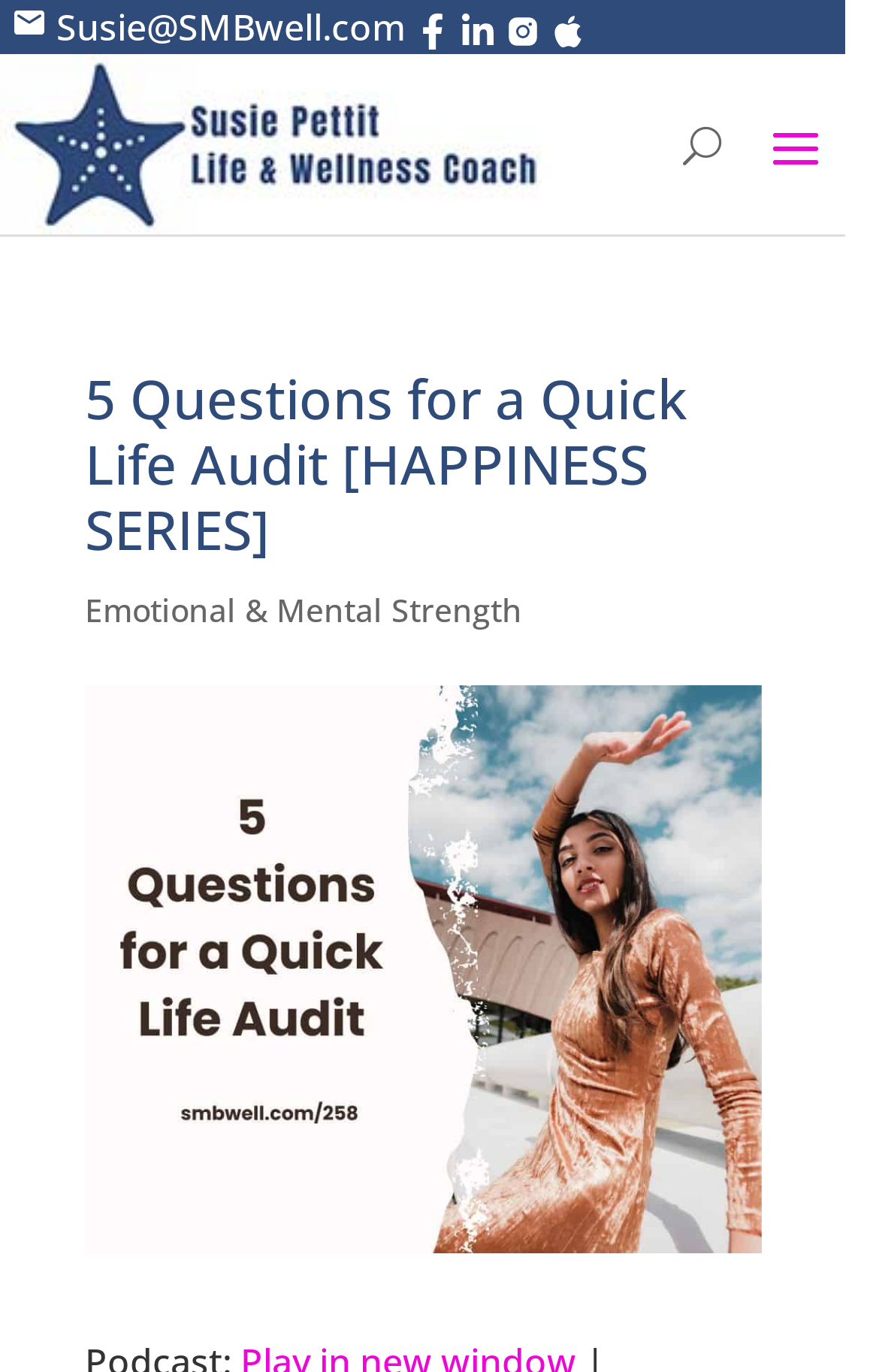What is the name of the podcast?
Please give a detailed and elaborate answer to the question based on the image.

The name of the podcast can be found at the top of the webpage, where it says 'Strength: Mind & Body' next to a small image.